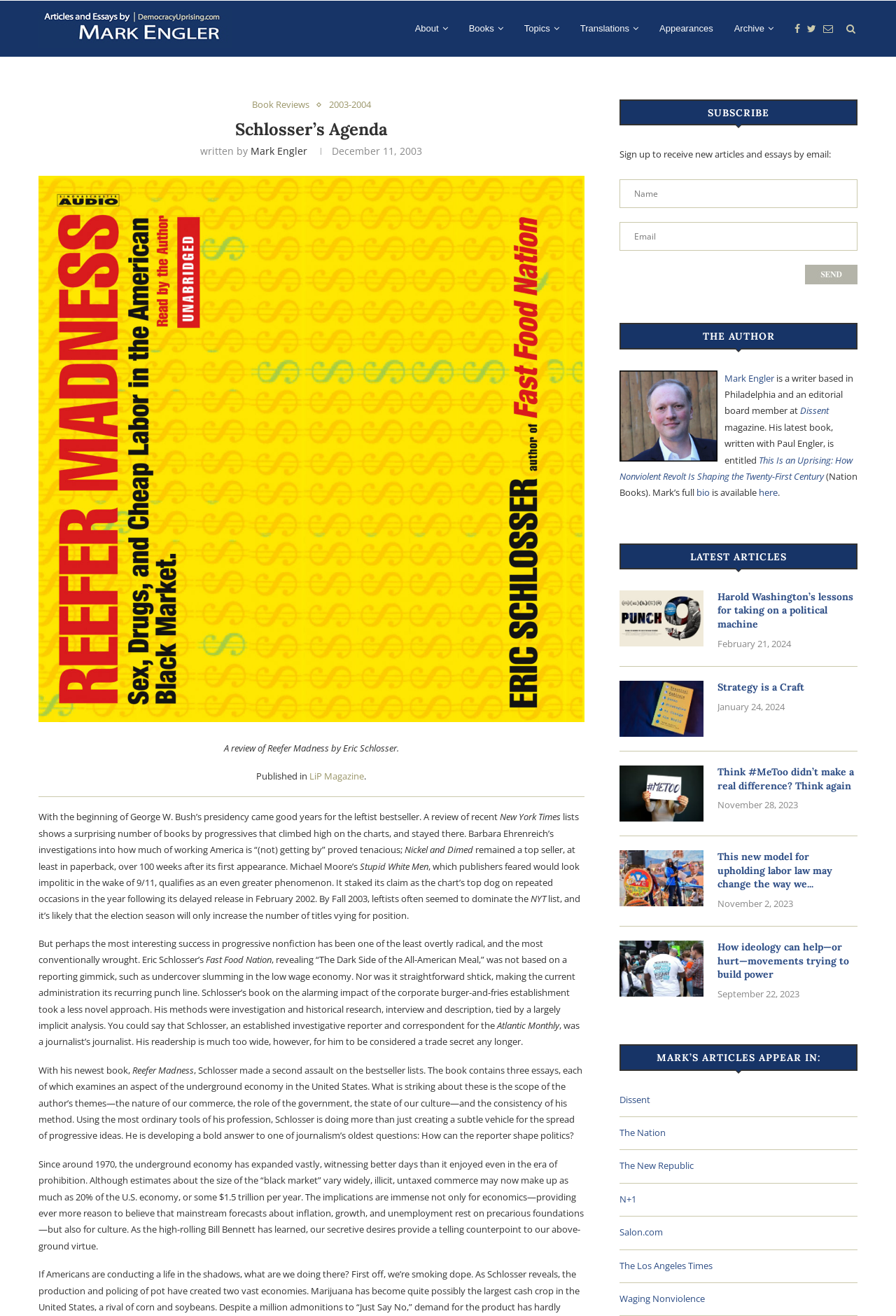Please specify the bounding box coordinates of the element that should be clicked to execute the given instruction: 'Read the latest article 'Harold Washington’s lessons for taking on a political machine''. Ensure the coordinates are four float numbers between 0 and 1, expressed as [left, top, right, bottom].

[0.691, 0.449, 0.785, 0.491]